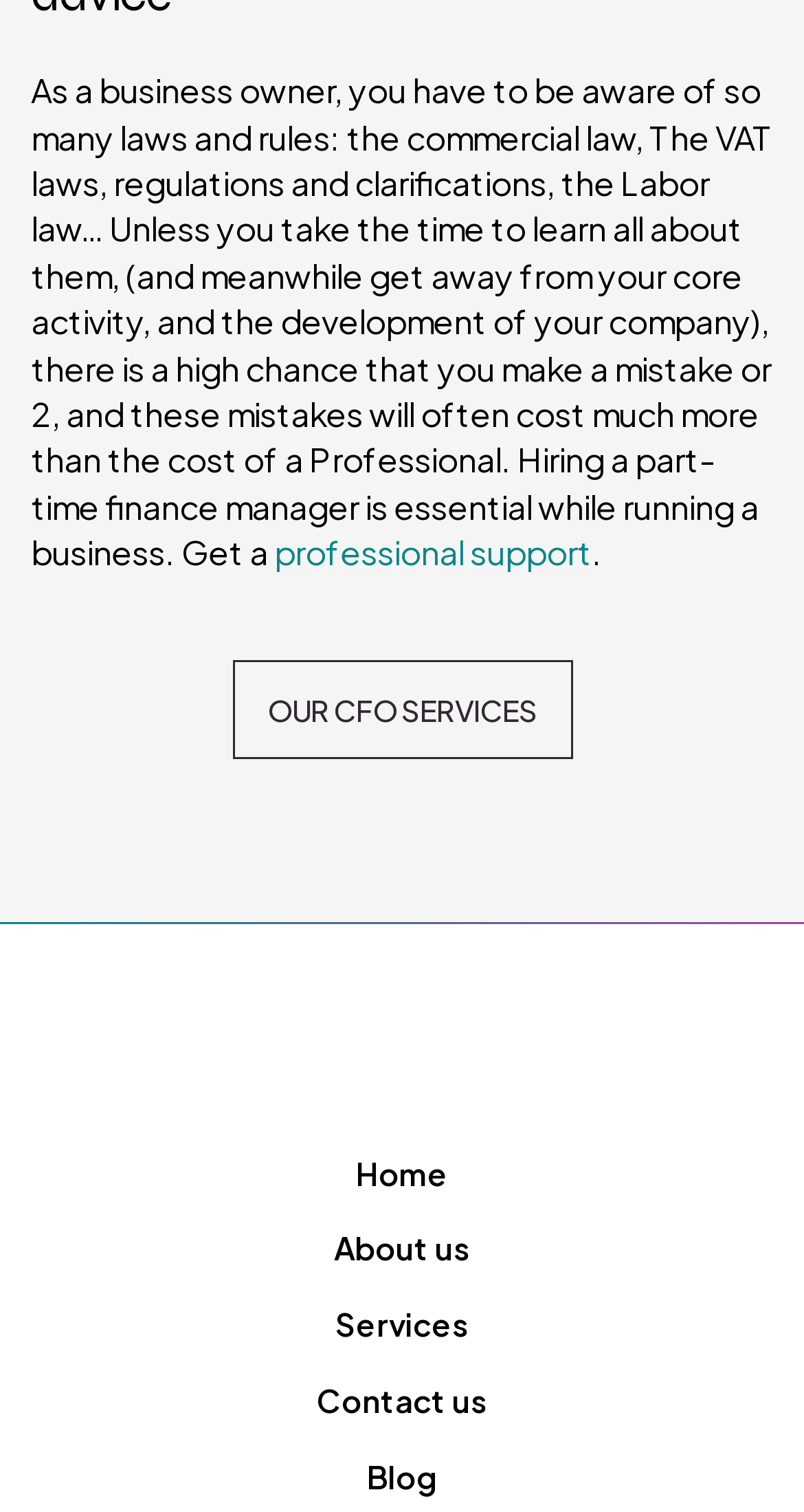What is the importance of hiring a part-time finance manager?
Based on the image, please offer an in-depth response to the question.

According to the text, hiring a part-time finance manager is essential while running a business because it can help avoid mistakes that can cost more than the cost of a professional, implying that a finance manager can provide expertise and guidance to prevent costly errors.